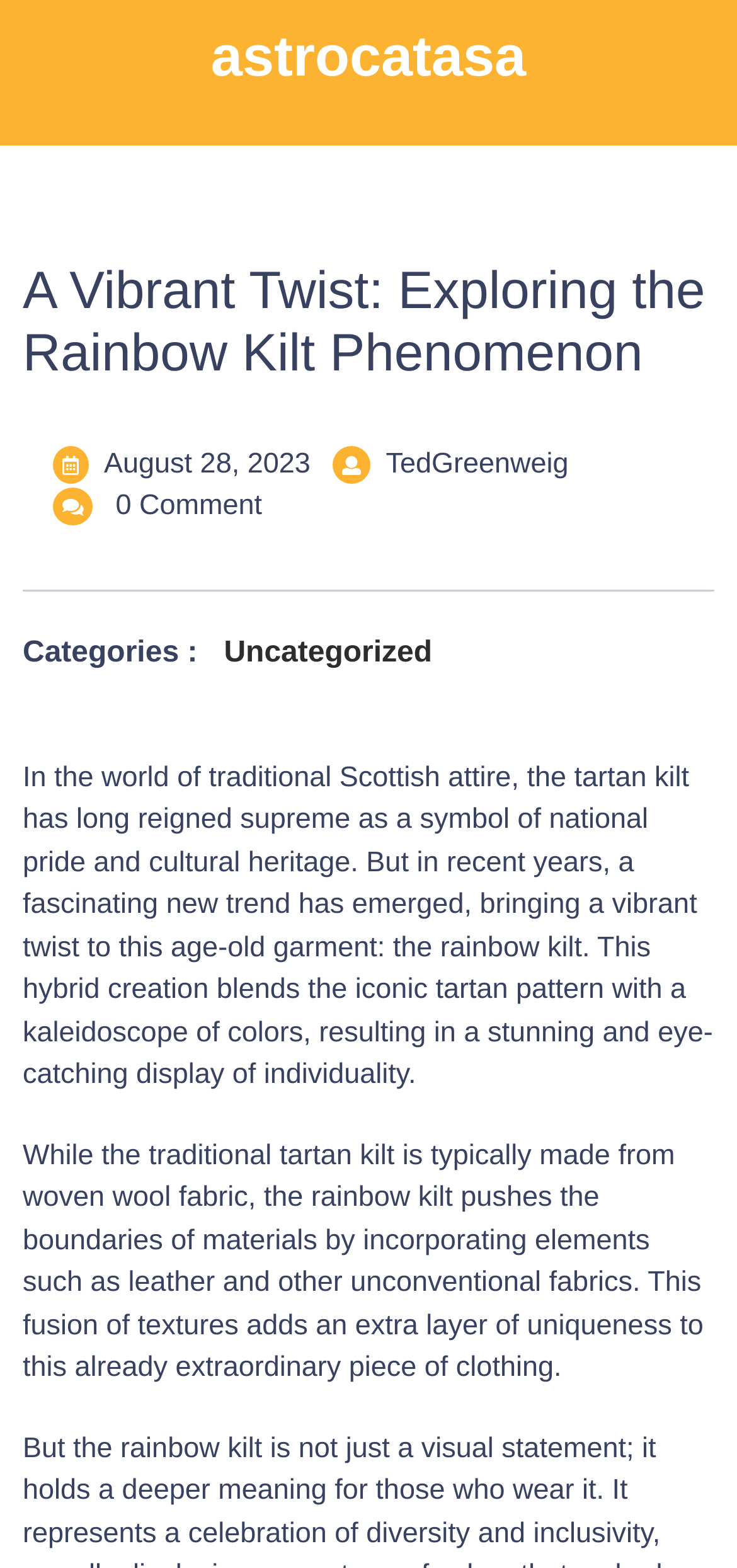Using the provided element description "August 28, 2023August 28, 2023", determine the bounding box coordinates of the UI element.

[0.141, 0.285, 0.421, 0.306]